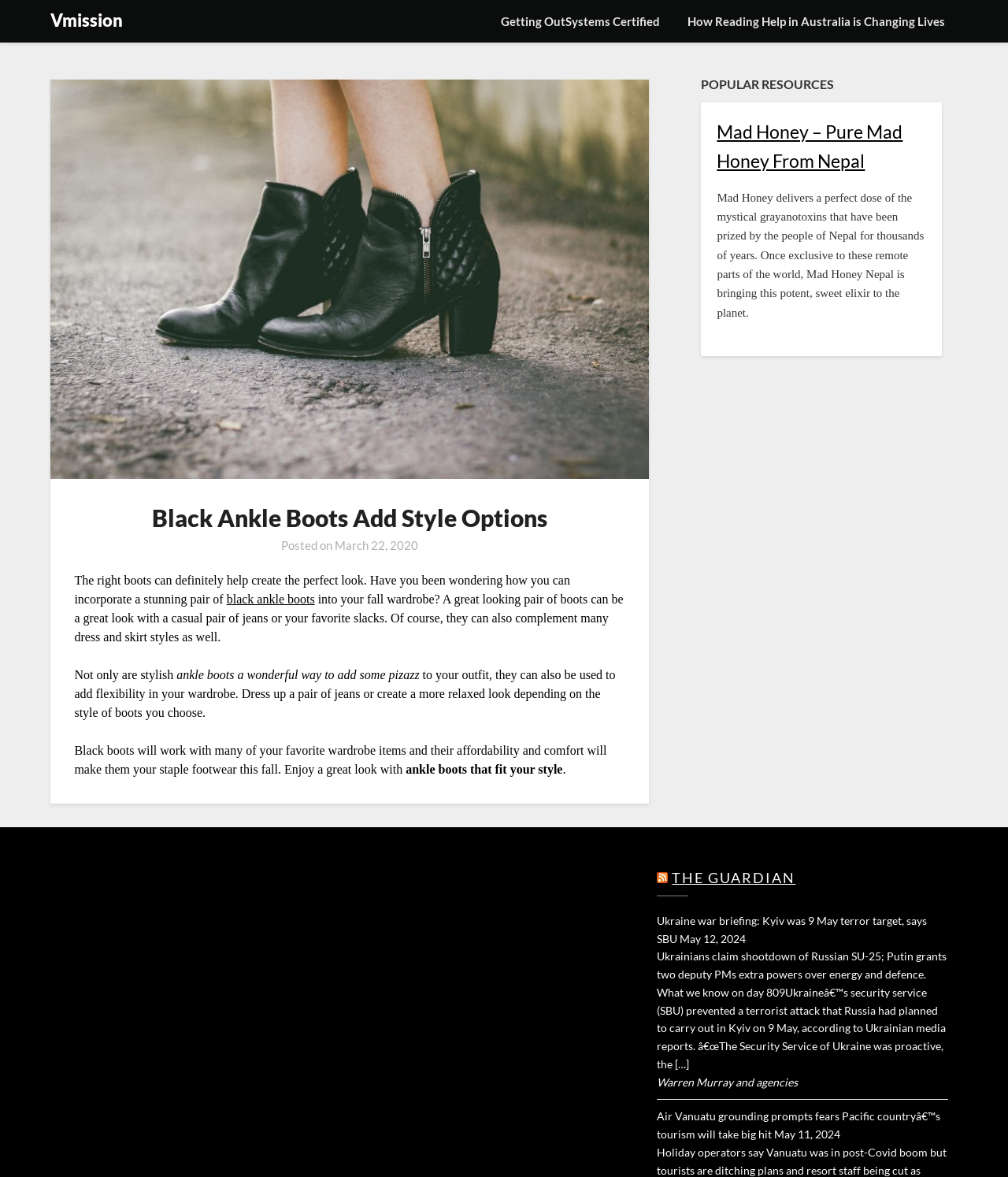How many headings are there in the main article?
Please provide a single word or phrase as the answer based on the screenshot.

1